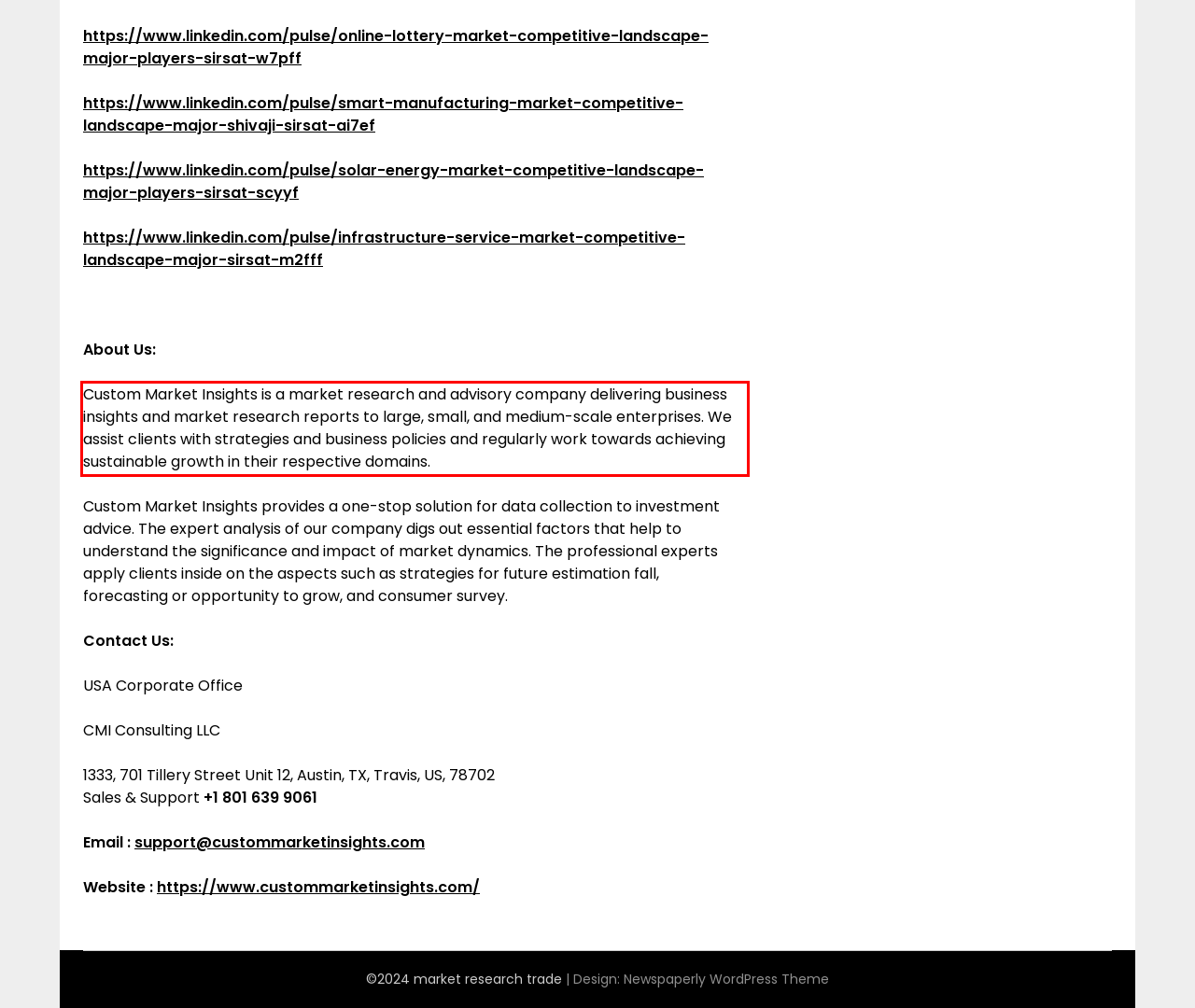Please recognize and transcribe the text located inside the red bounding box in the webpage image.

Custom Market Insights is a market research and advisory company delivering business insights and market research reports to large, small, and medium-scale enterprises. We assist clients with strategies and business policies and regularly work towards achieving sustainable growth in their respective domains.